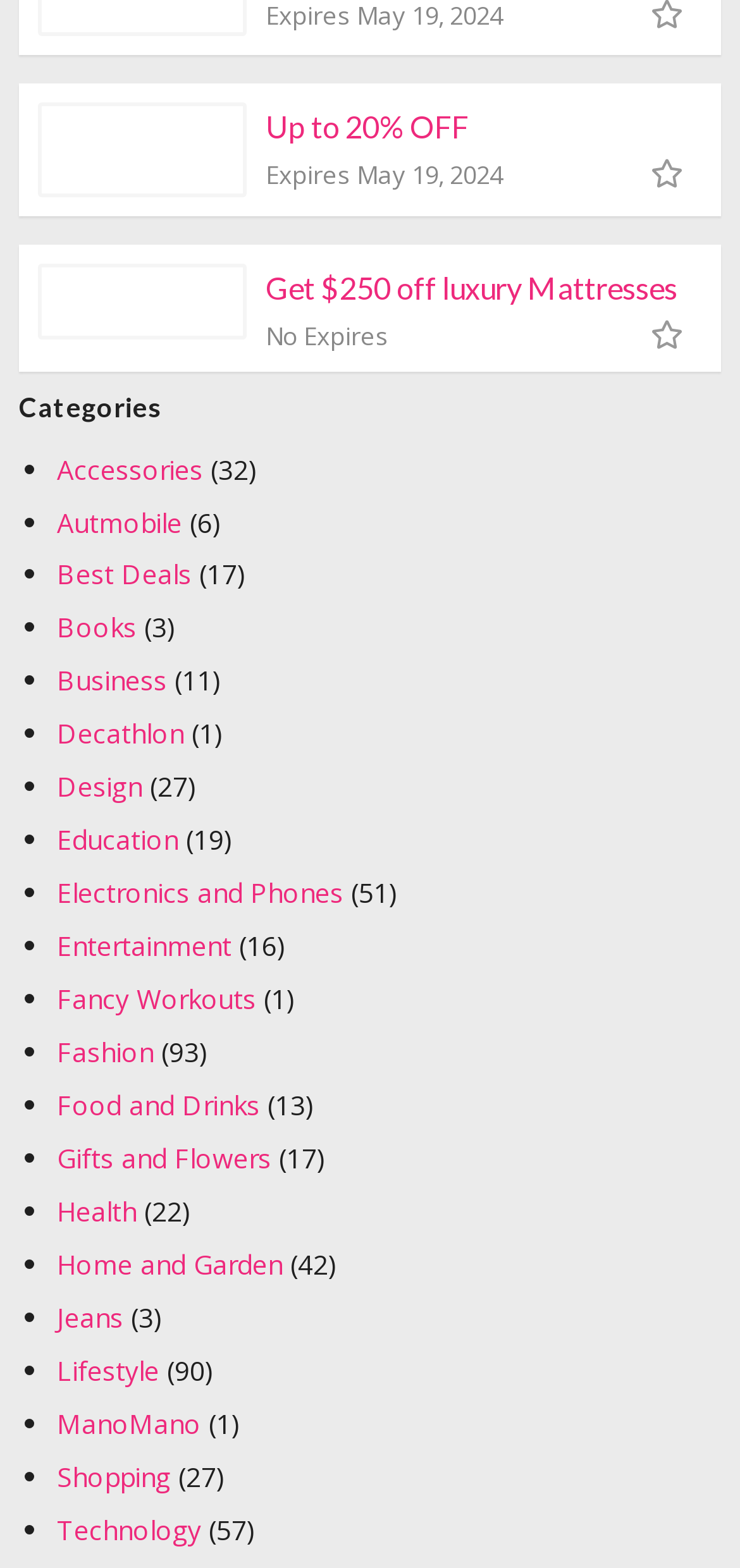Locate the bounding box coordinates of the element I should click to achieve the following instruction: "Browse the 'Accessories' category".

[0.077, 0.287, 0.274, 0.31]